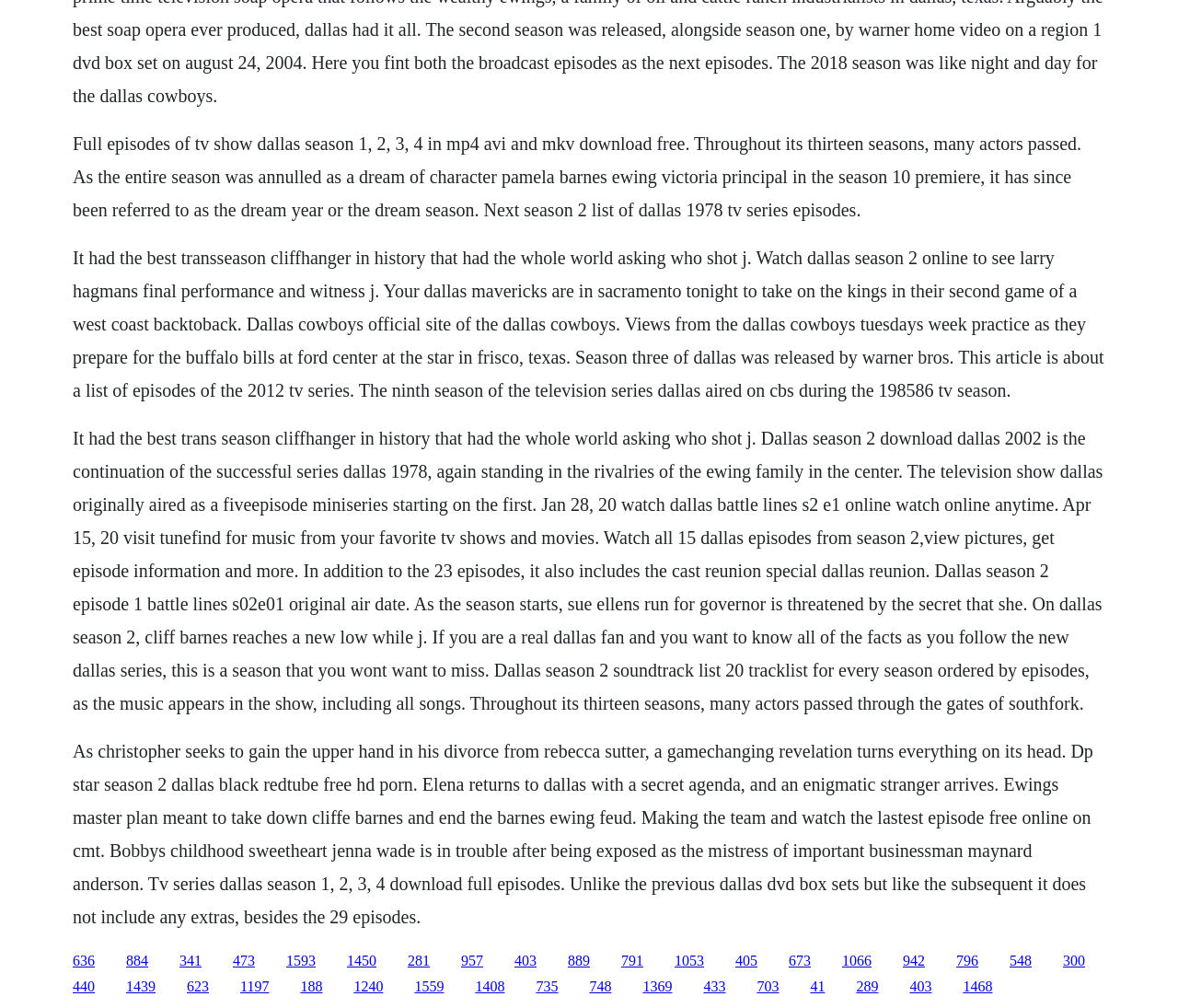What is the name of the family at the center of the TV series?
Answer the question with a detailed explanation, including all necessary information.

The text mentions 'the rivalries of the Ewing family in the center', indicating that the Ewing family is at the center of the TV series Dallas.